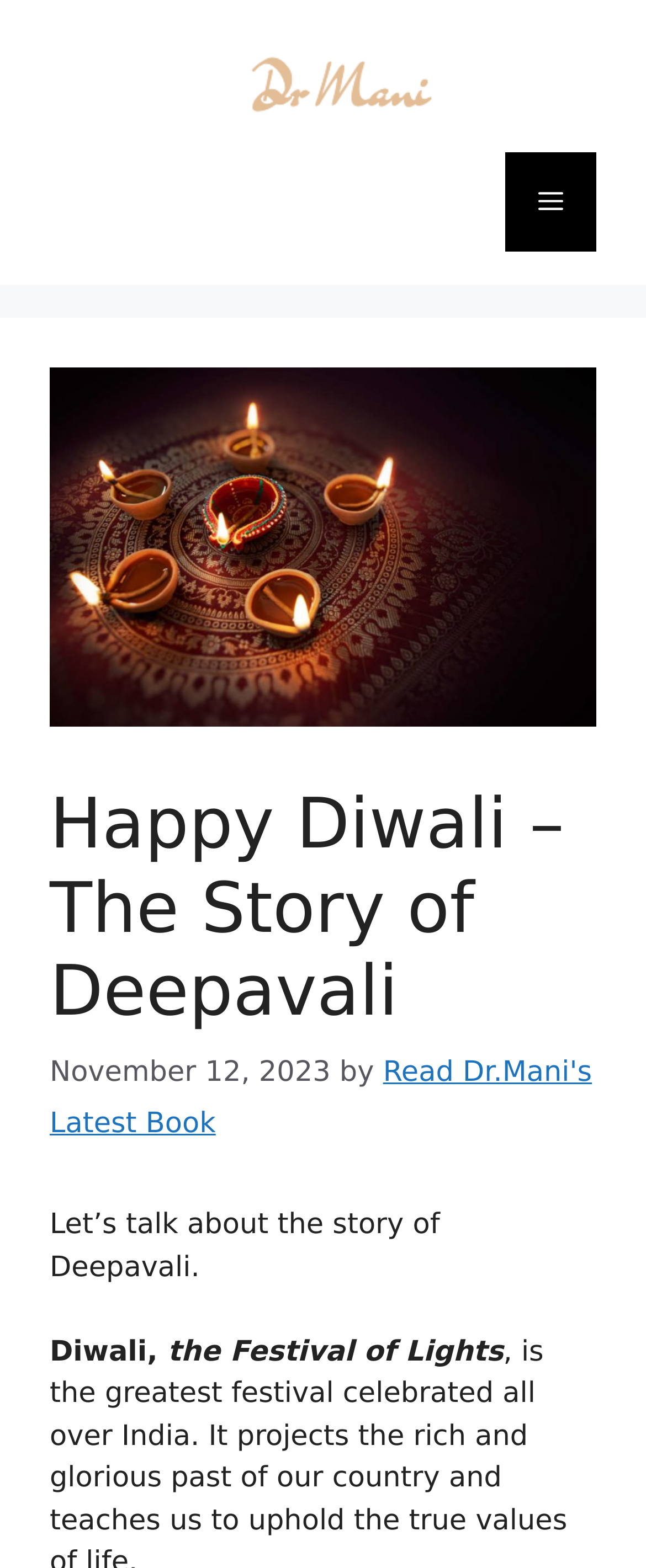Carefully examine the image and provide an in-depth answer to the question: What is the story of Deepavali about?

The answer can be found by looking at the text 'Let’s talk about the story of Deepavali.' and 'Diwali, the Festival of Lights' which are located below the heading 'Happy Diwali – The Story of Deepavali'.